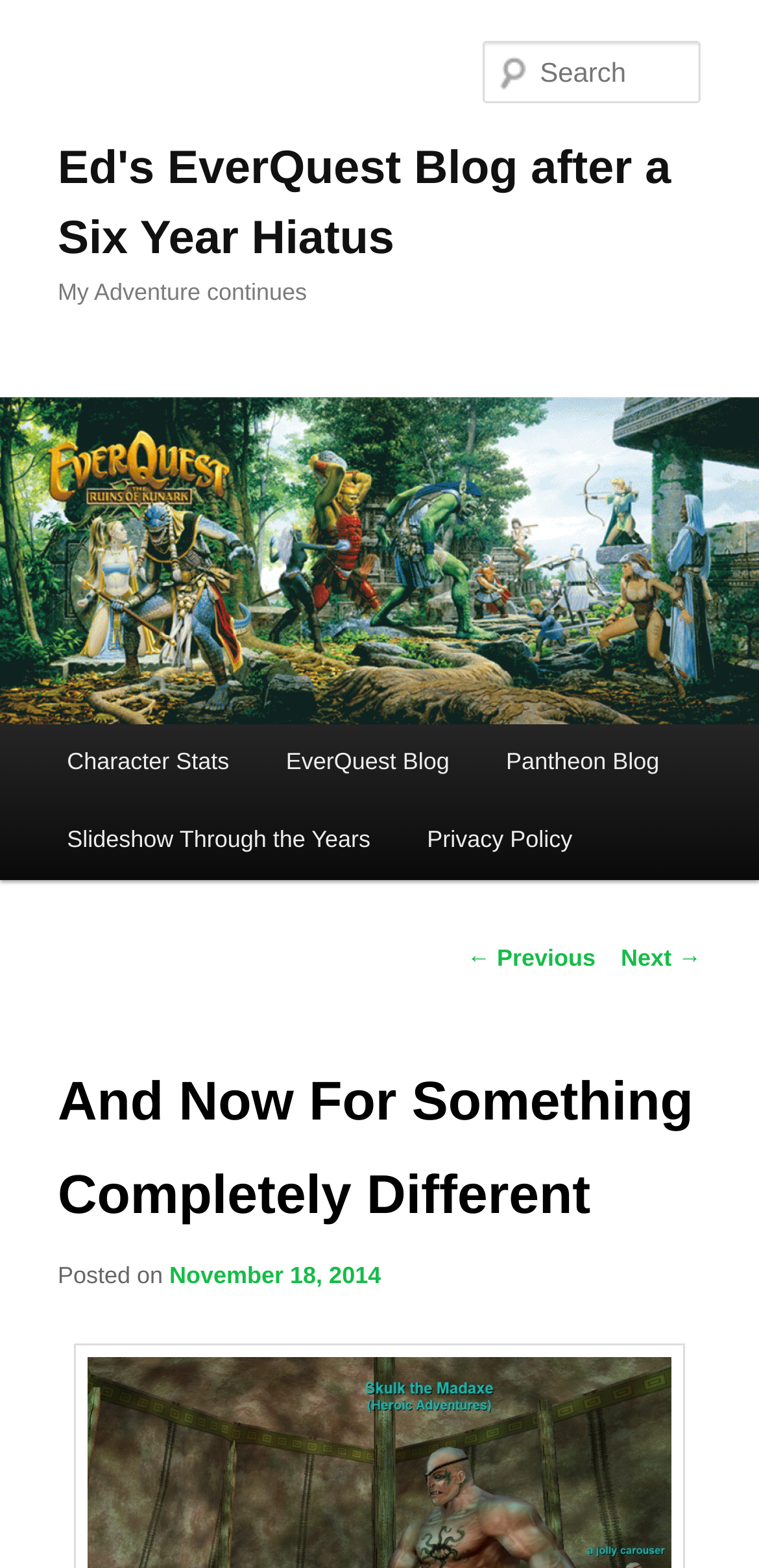Determine the bounding box coordinates of the section to be clicked to follow the instruction: "Search for something". The coordinates should be given as four float numbers between 0 and 1, formatted as [left, top, right, bottom].

[0.637, 0.026, 0.924, 0.066]